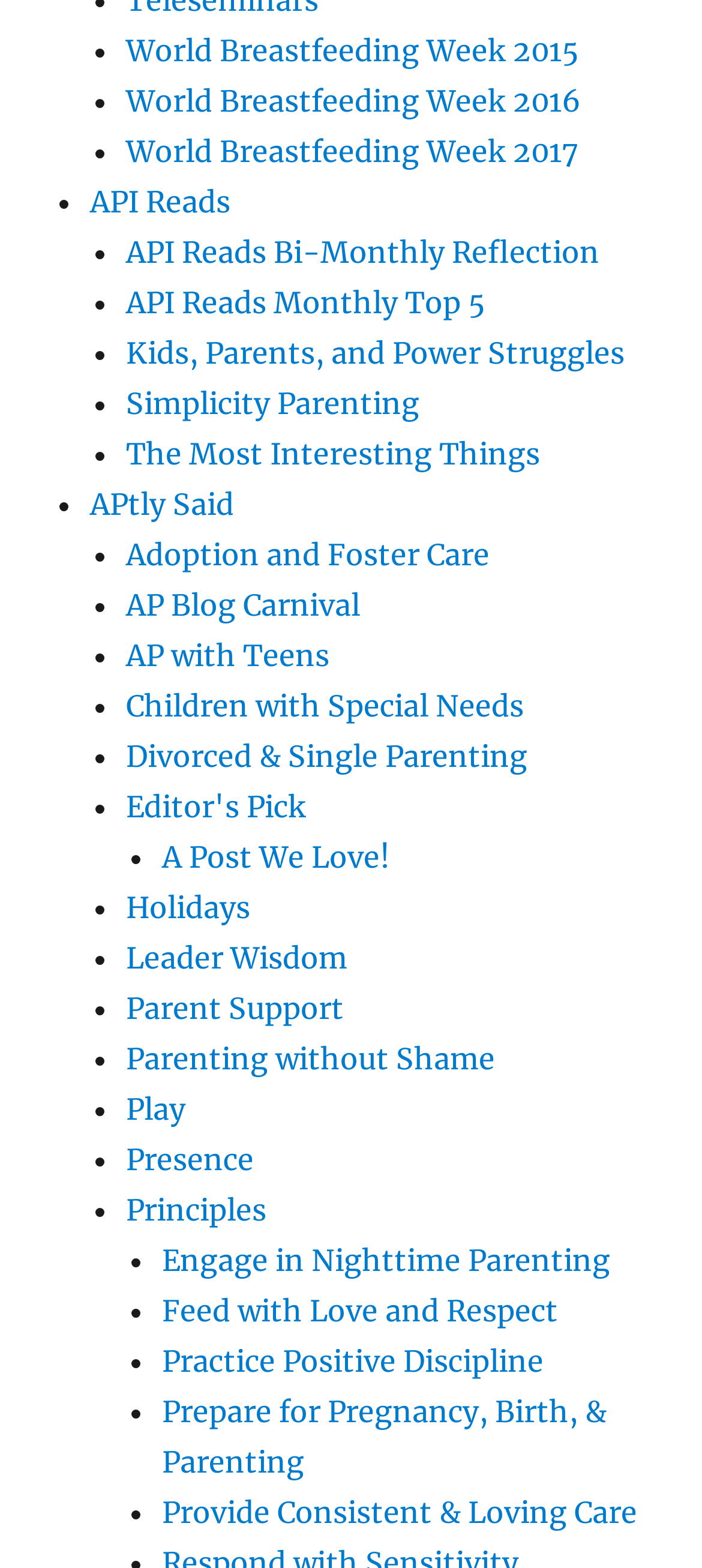Provide the bounding box coordinates of the section that needs to be clicked to accomplish the following instruction: "Learn about Adoption and Foster Care."

[0.179, 0.342, 0.697, 0.365]